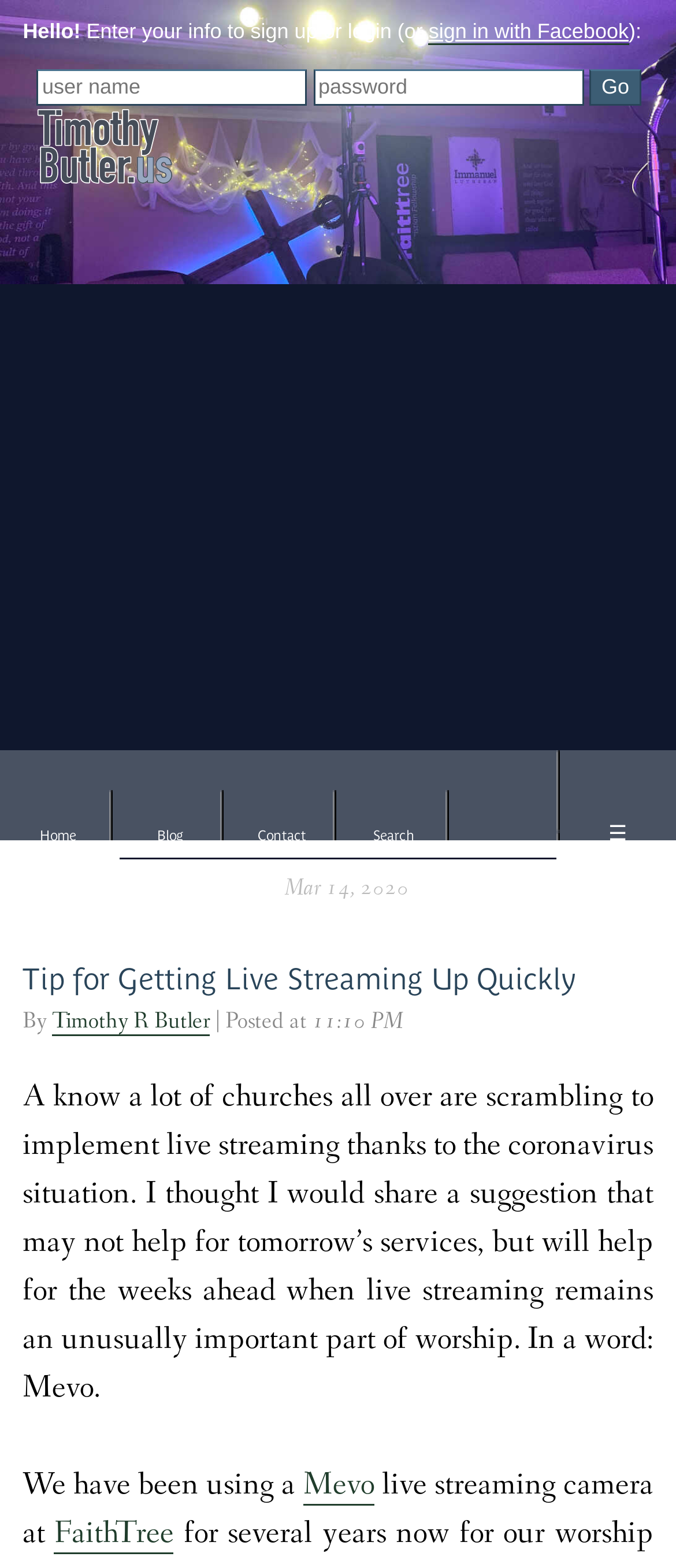Find the headline of the webpage and generate its text content.

Tip for Getting Live Streaming Up Quickly